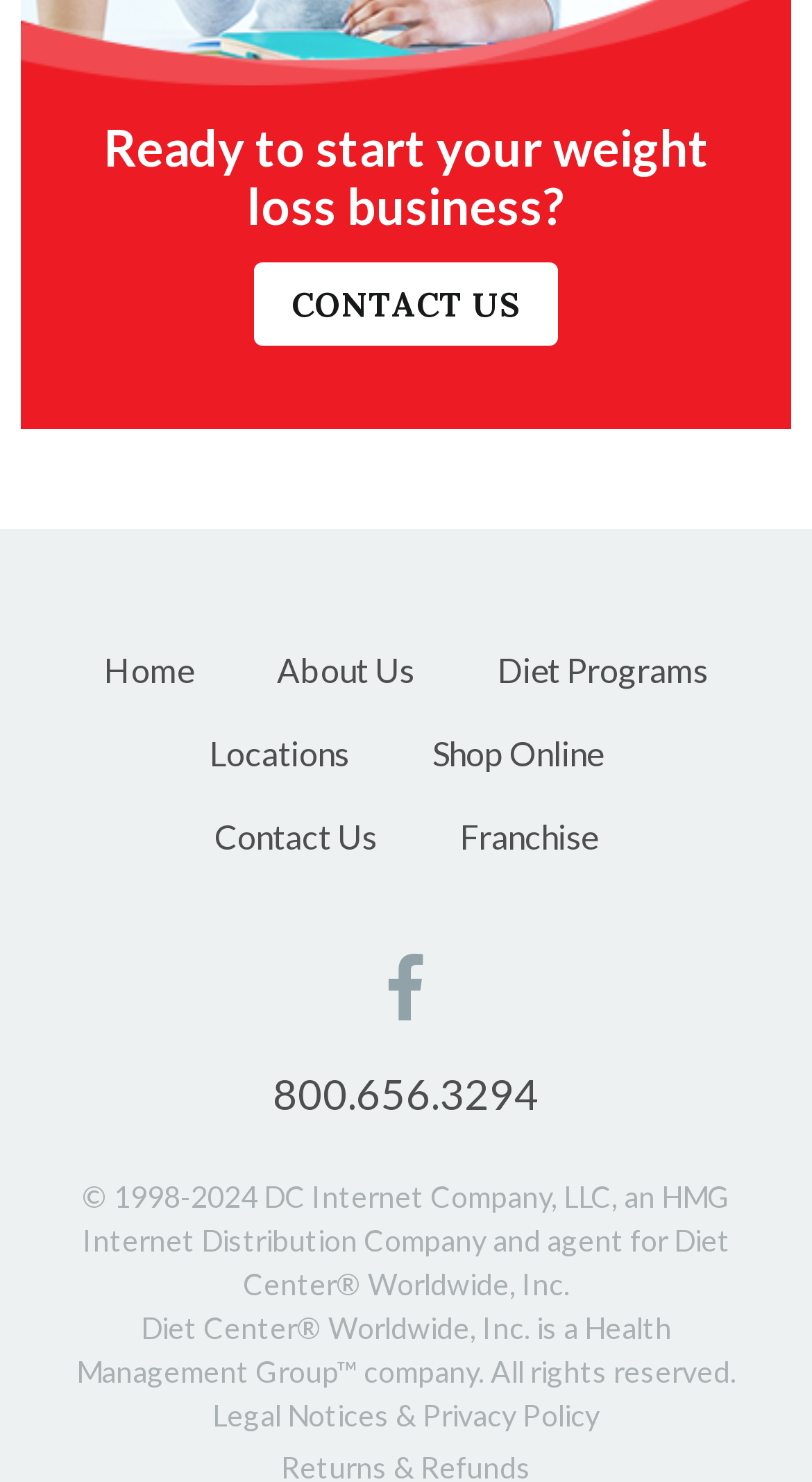How many social media links are there?
Please provide a comprehensive answer based on the details in the screenshot.

I counted the social media links by looking at the link elements on the webpage. There is only one social media link, which is a Facebook link, represented by the '' icon.